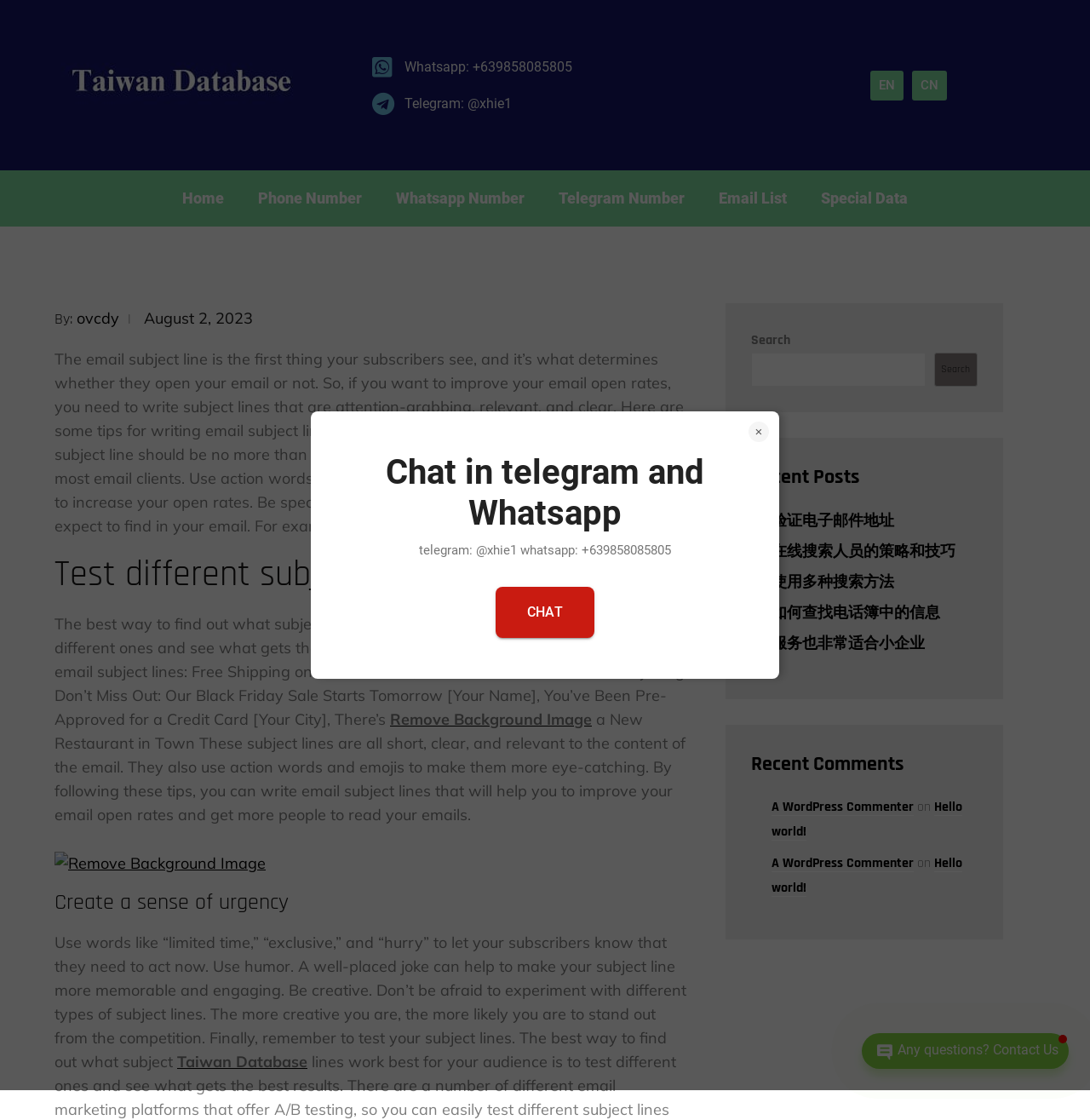Use a single word or phrase to answer the question: 
What is the purpose of writing email subject lines?

To improve email open rates